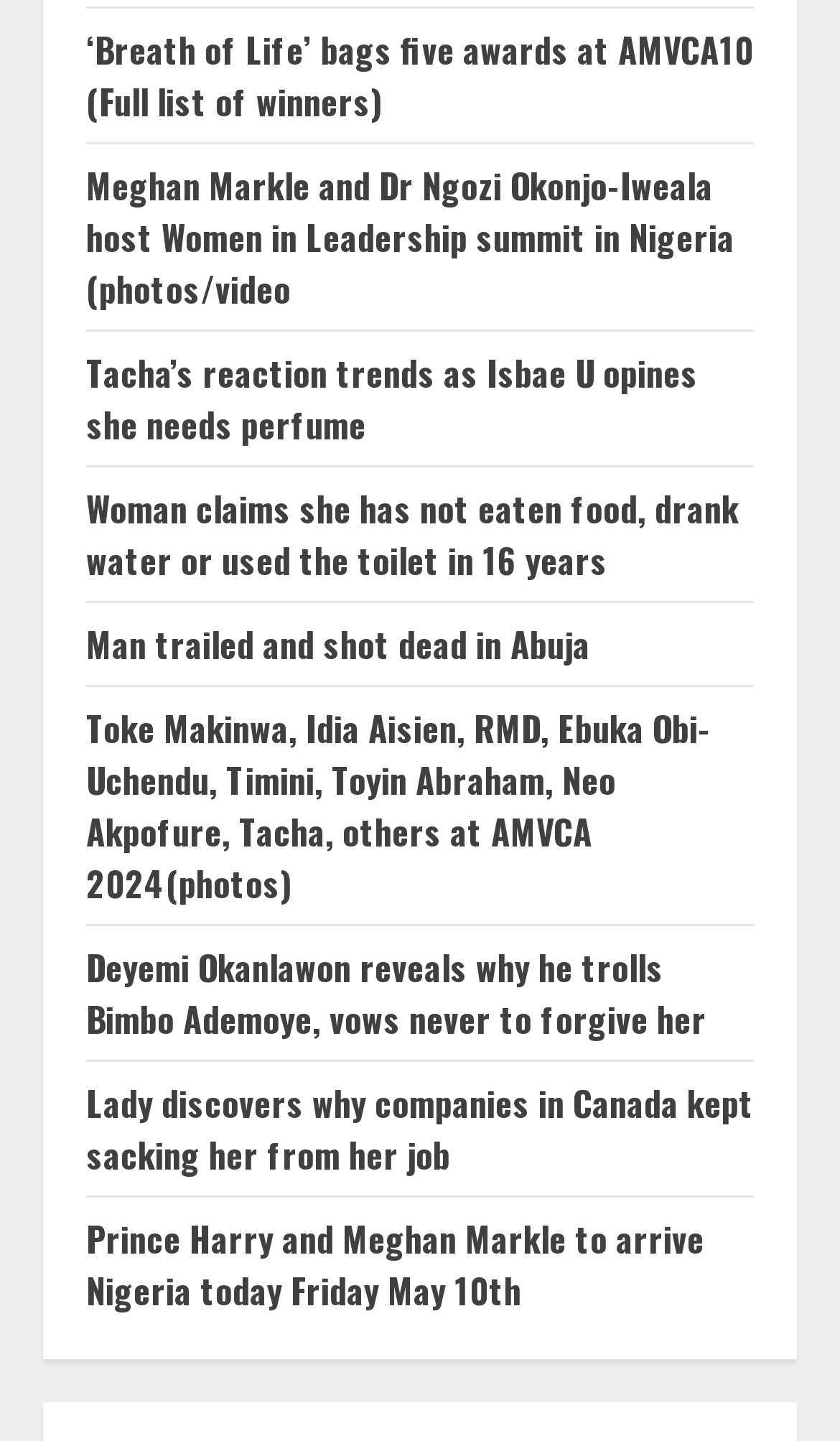Identify the bounding box coordinates for the region to click in order to carry out this instruction: "Read about 'Breath of Life' bags five awards at AMVCA10". Provide the coordinates using four float numbers between 0 and 1, formatted as [left, top, right, bottom].

[0.103, 0.017, 0.897, 0.089]